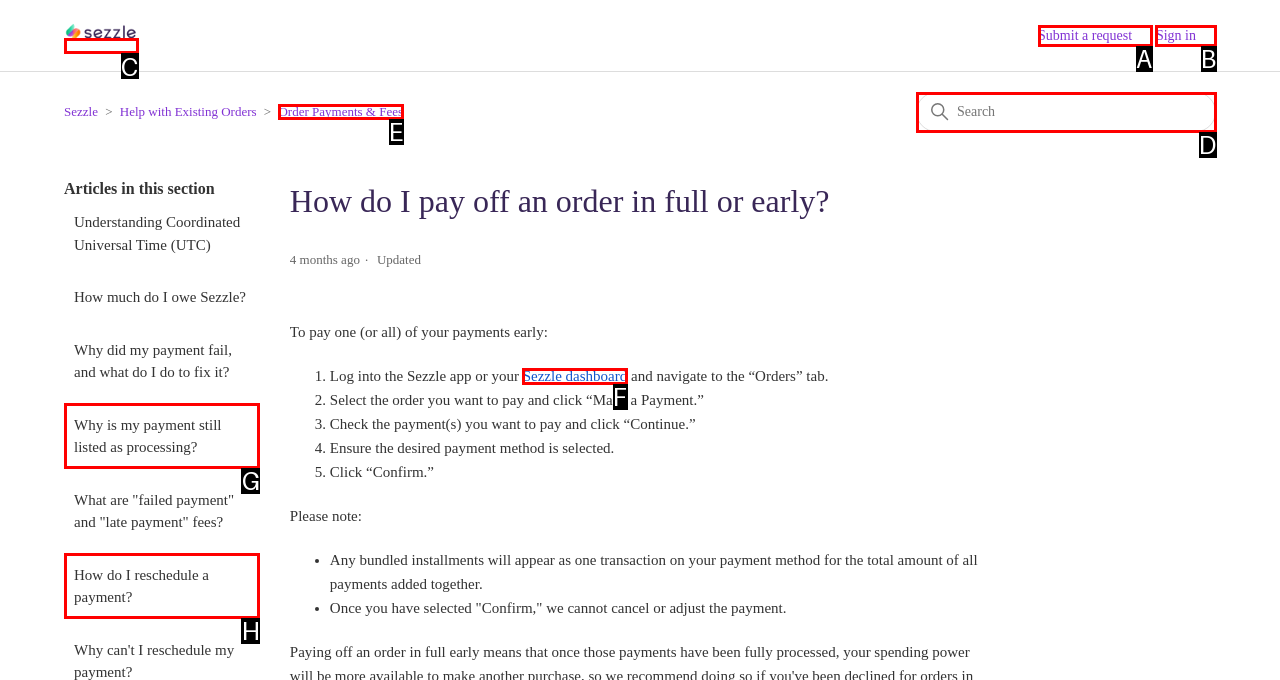For the task "Go to Sezzle Help Center home page", which option's letter should you click? Answer with the letter only.

C